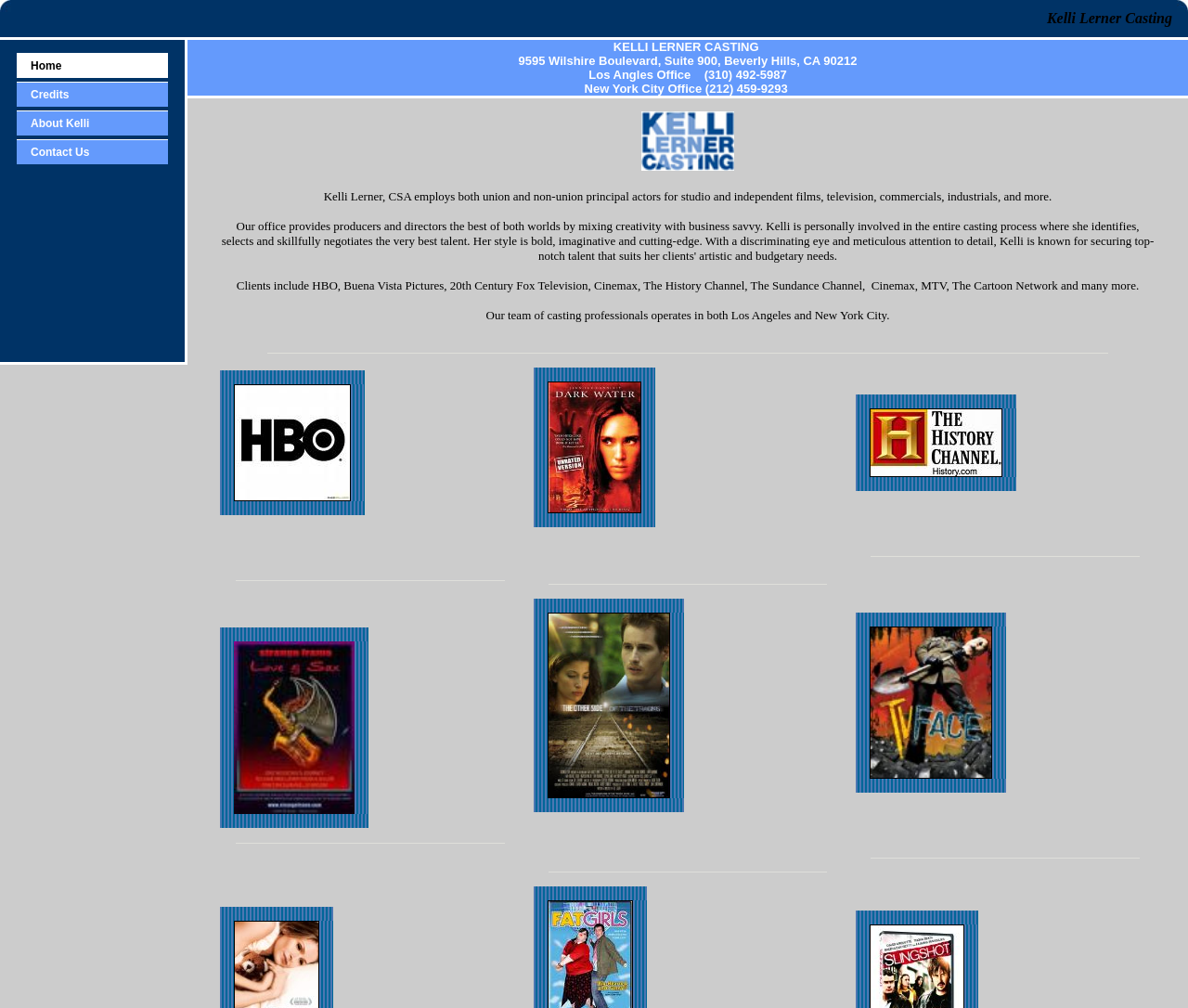Respond to the following query with just one word or a short phrase: 
What is the name of the casting company?

Kelli Lerner Casting